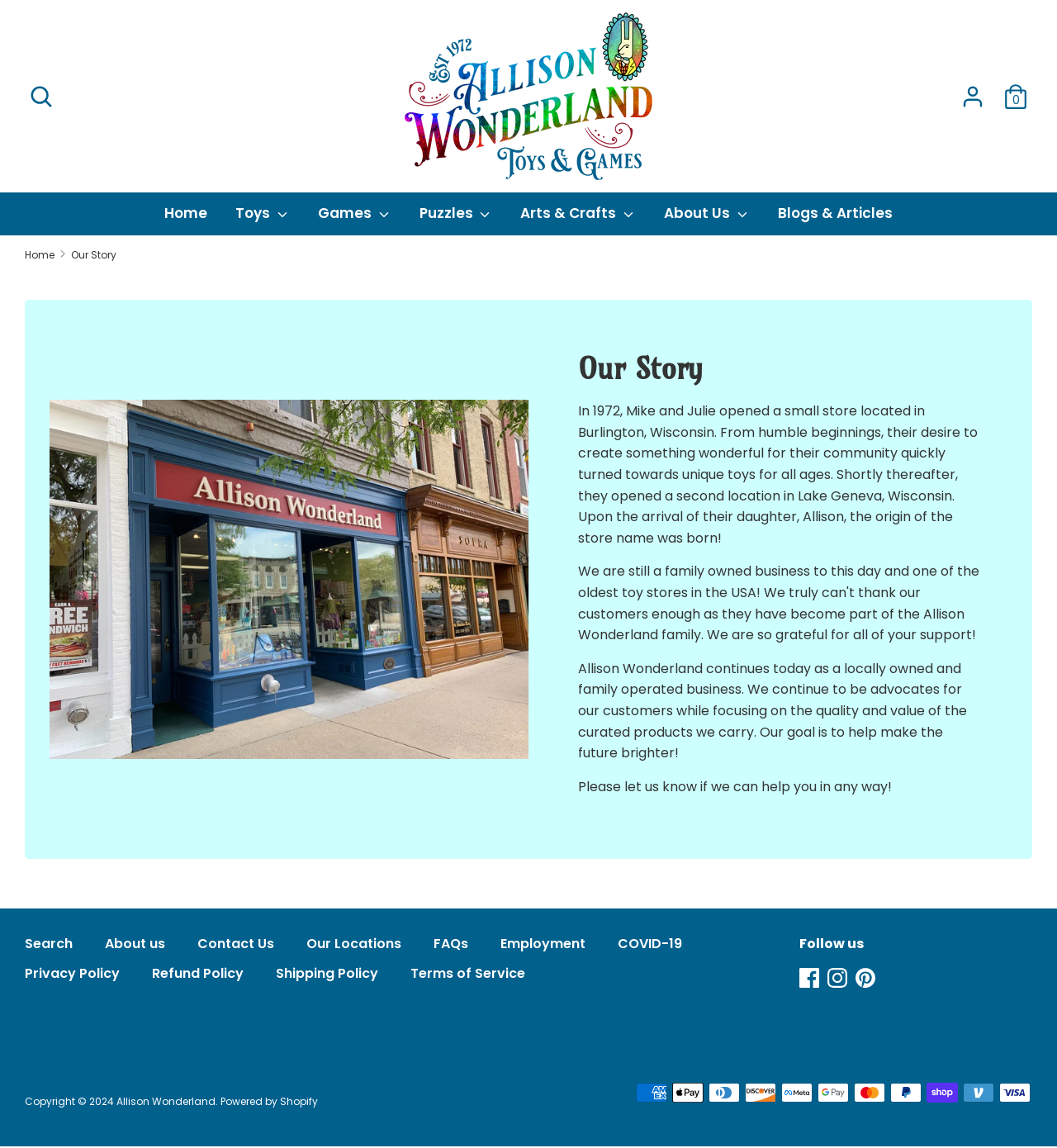Find and provide the bounding box coordinates for the UI element described here: "parent_node: Search aria-label="Open Search"". The coordinates should be given as four float numbers between 0 and 1: [left, top, right, bottom].

[0.17, 0.069, 0.199, 0.099]